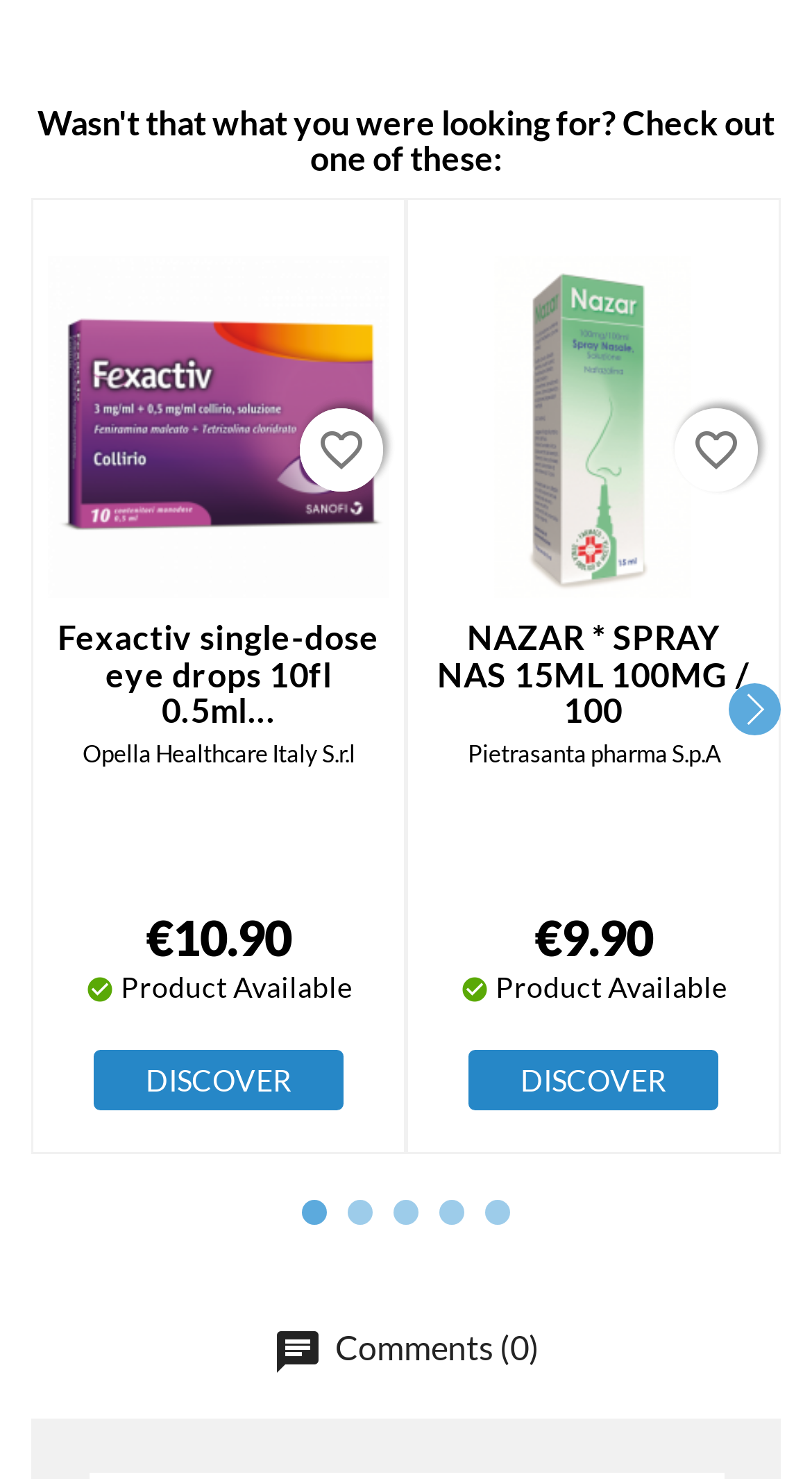Identify the bounding box coordinates for the region to click in order to carry out this instruction: "Jump to how-to". Provide the coordinates using four float numbers between 0 and 1, formatted as [left, top, right, bottom].

None